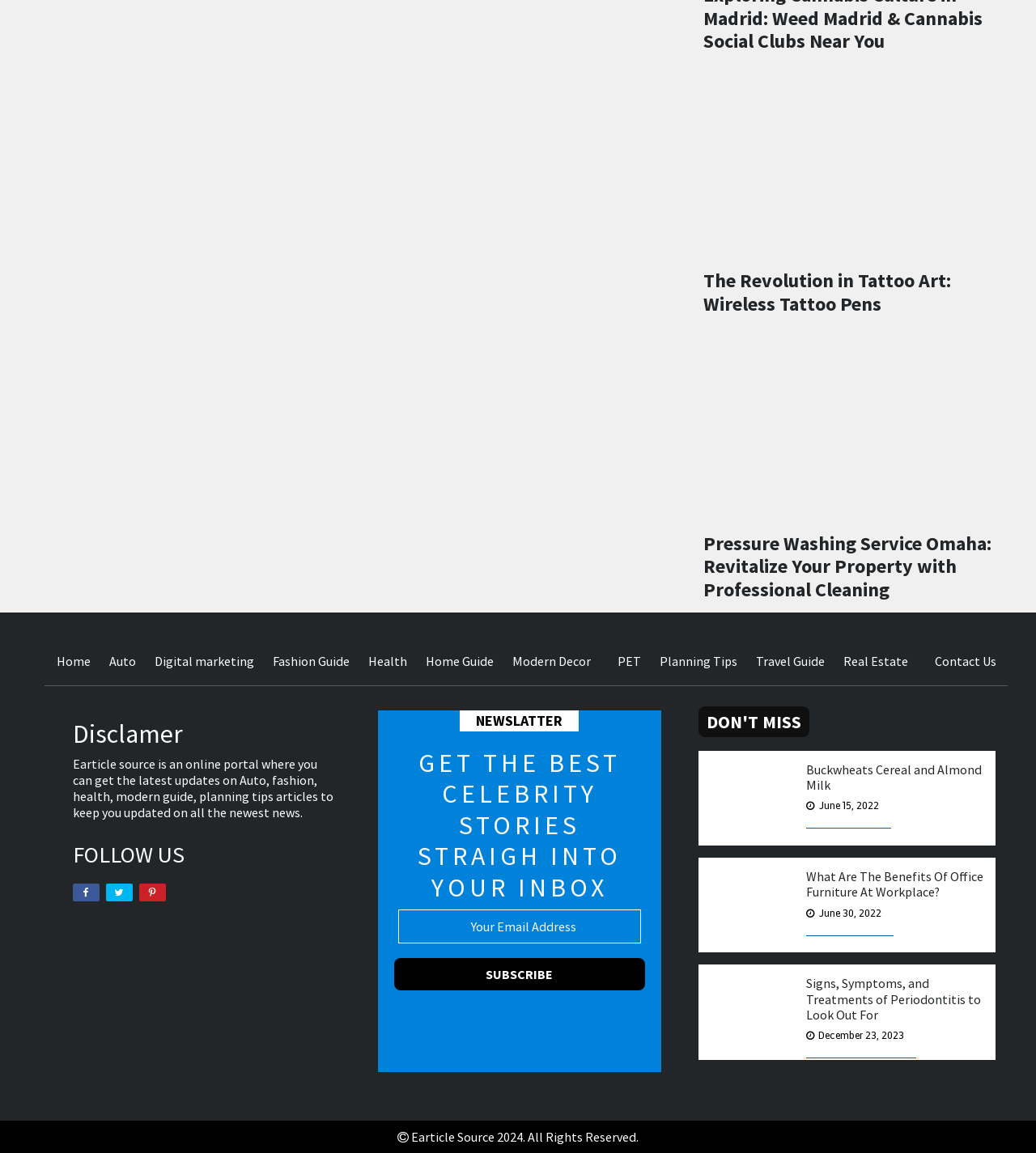What is the name of the online portal?
Respond to the question with a well-detailed and thorough answer.

The name of the online portal can be found in the StaticText element with the text 'Earticle source is an online portal where you can get the latest updates on Auto, fashion, health, modern guide, planning tips articles to keep you updated on all the newest news.'